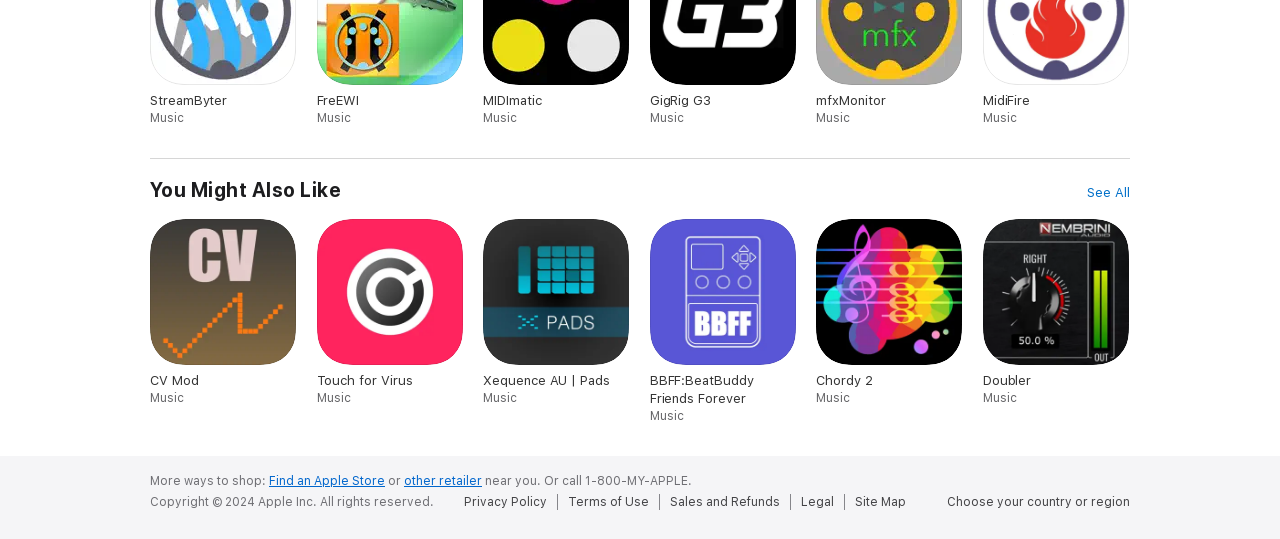Determine the bounding box for the described HTML element: "BBFF:BeatBuddy Friends Forever Music". Ensure the coordinates are four float numbers between 0 and 1 in the format [left, top, right, bottom].

[0.508, 0.406, 0.623, 0.787]